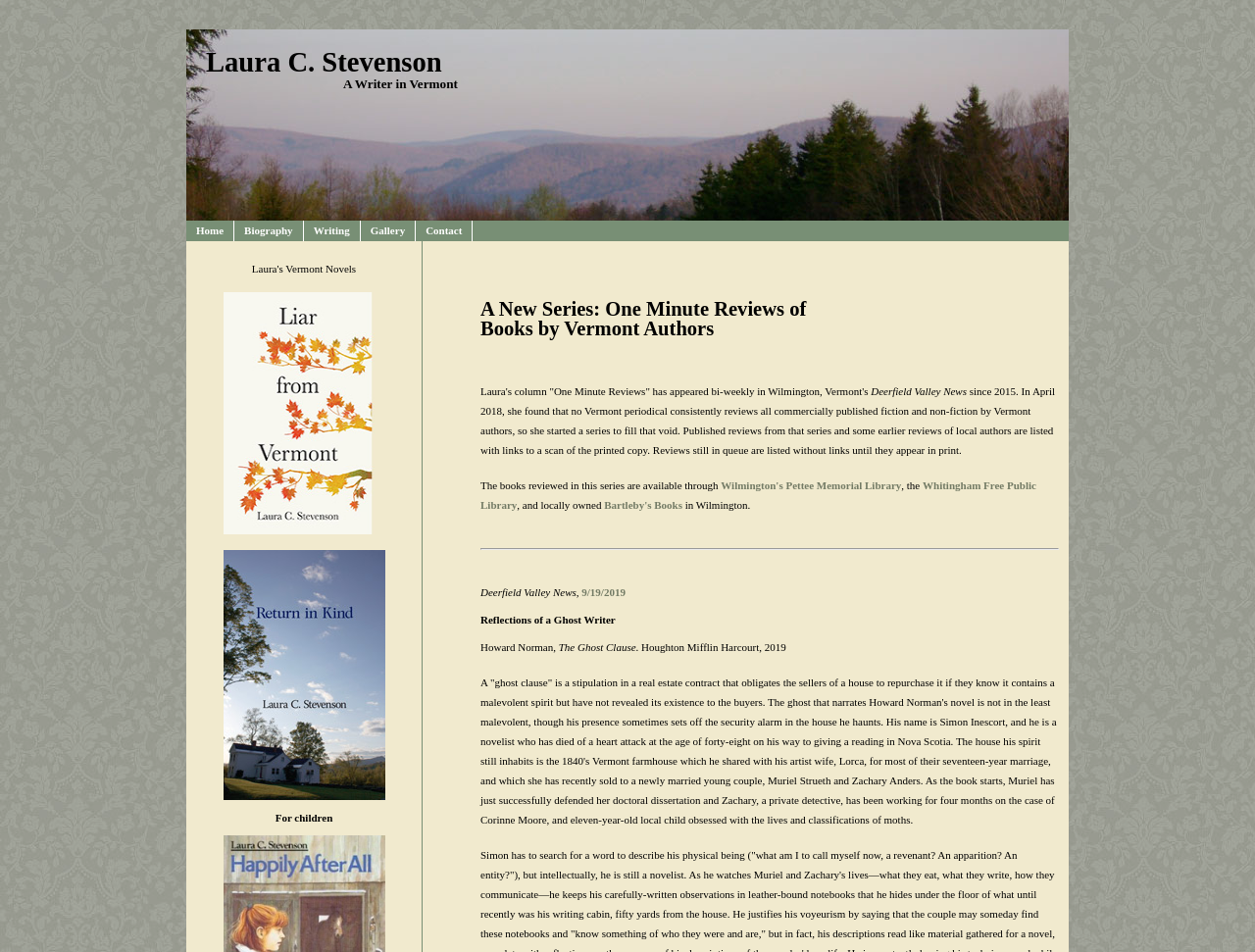Please provide a one-word or phrase answer to the question: 
Where can the reviewed books be found?

Local libraries and bookstores